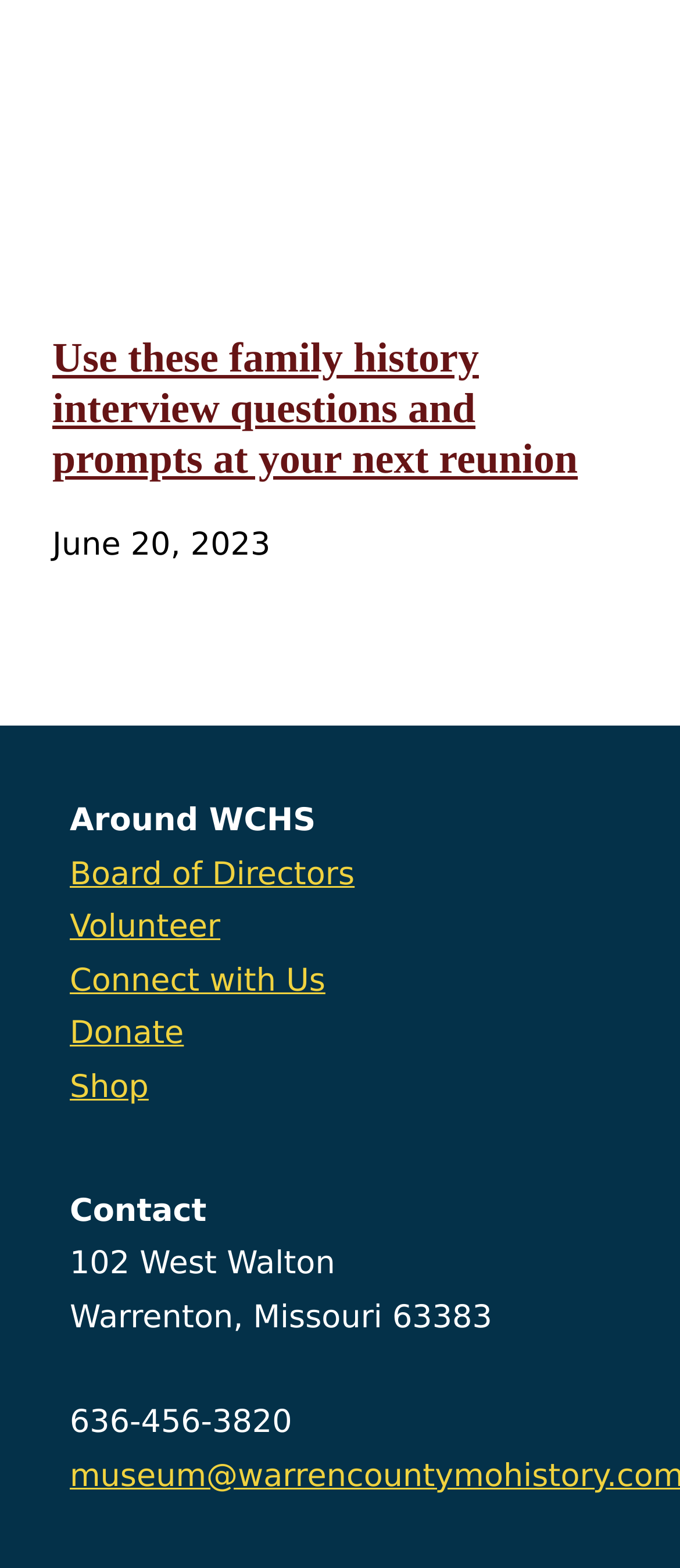What is the address mentioned on the webpage?
Answer with a single word or phrase by referring to the visual content.

102 West Walton, Warrenton, Missouri 63383